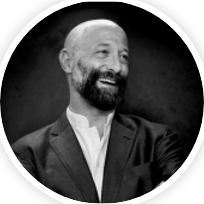Elaborate on the various elements present in the image.

The image features a portrait of Chris Traub, captured in a sophisticated black-and-white style. He is smiling confidently, exuding a warm and approachable demeanor. Chris is dressed in a stylish suit, complemented by an open-collared white shirt, which adds to his professional yet relaxed appearance. The circular framing enhances the focus on his expressive face, emphasizing his friendly smile and well-groomed beard. This visual representation reflects his dynamic personality and leadership qualities, aligning with his roles as Founder & Curator of Vortex and Co-Founder of COmastermind.com, where he is known for his impactful contributions to global leadership and community building.